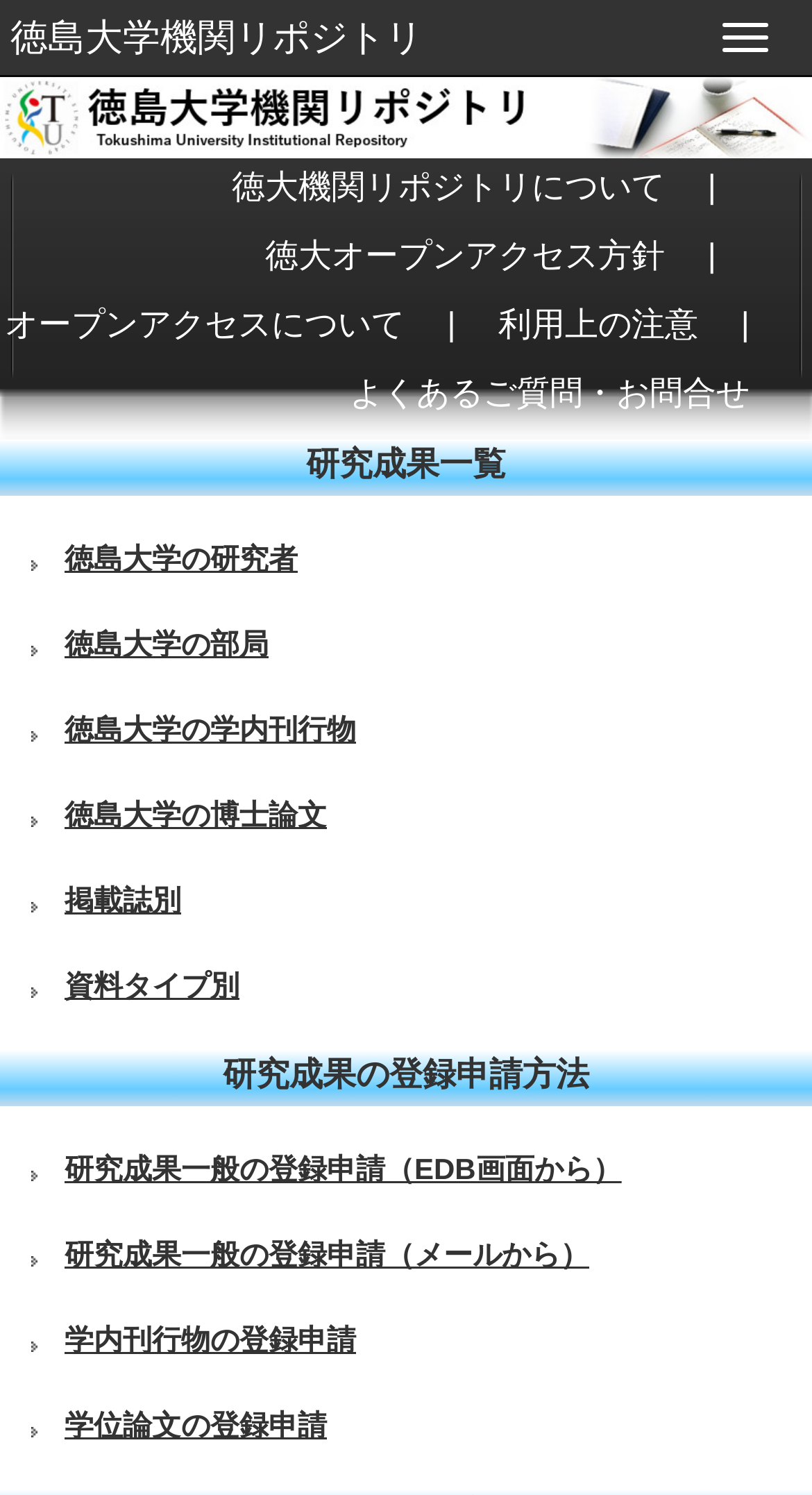Could you highlight the region that needs to be clicked to execute the instruction: "Go to 徳大機関リポジトリについて"?

[0.286, 0.111, 0.819, 0.157]